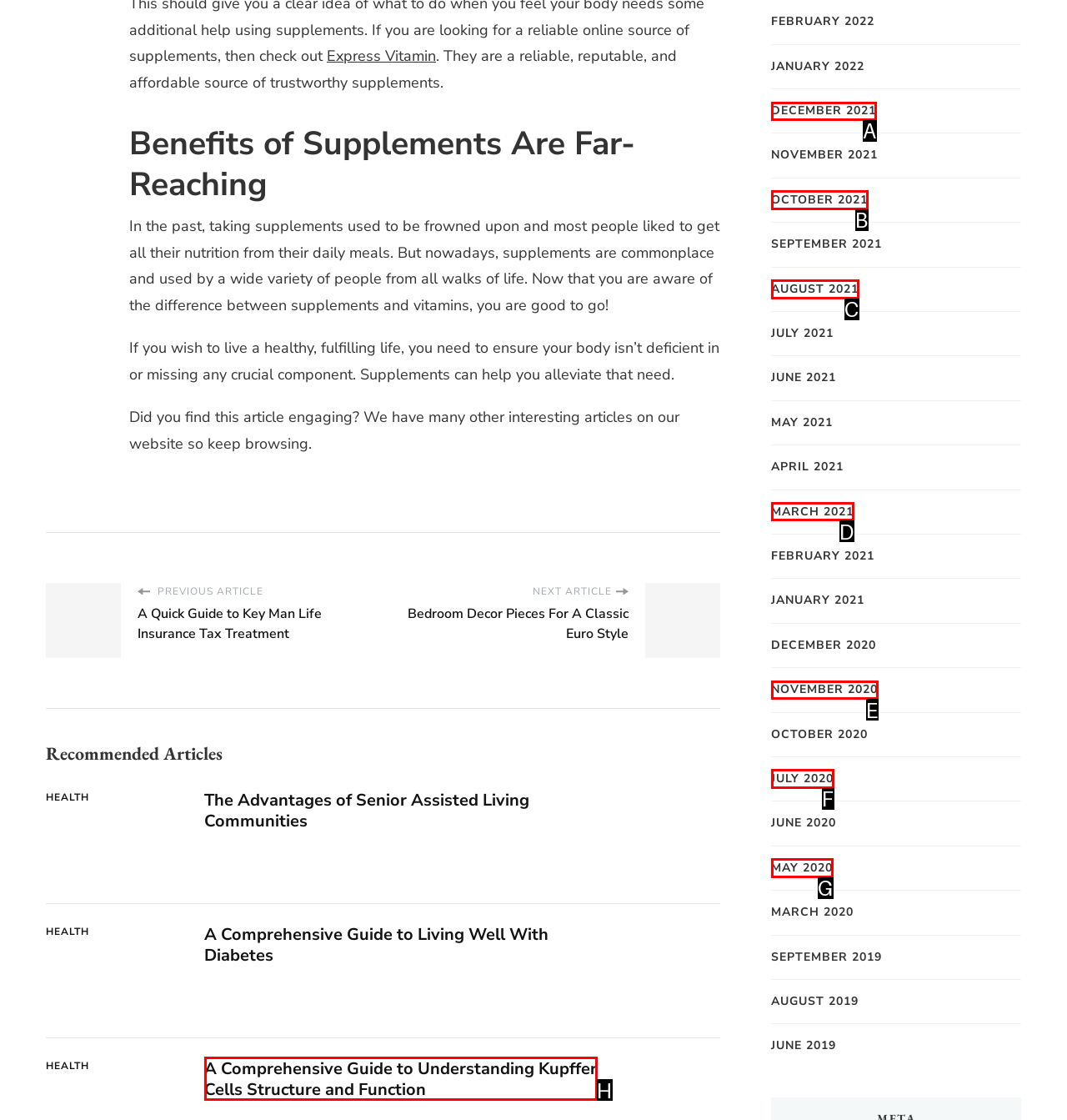Determine which option matches the element description: March 2021
Answer using the letter of the correct option.

D